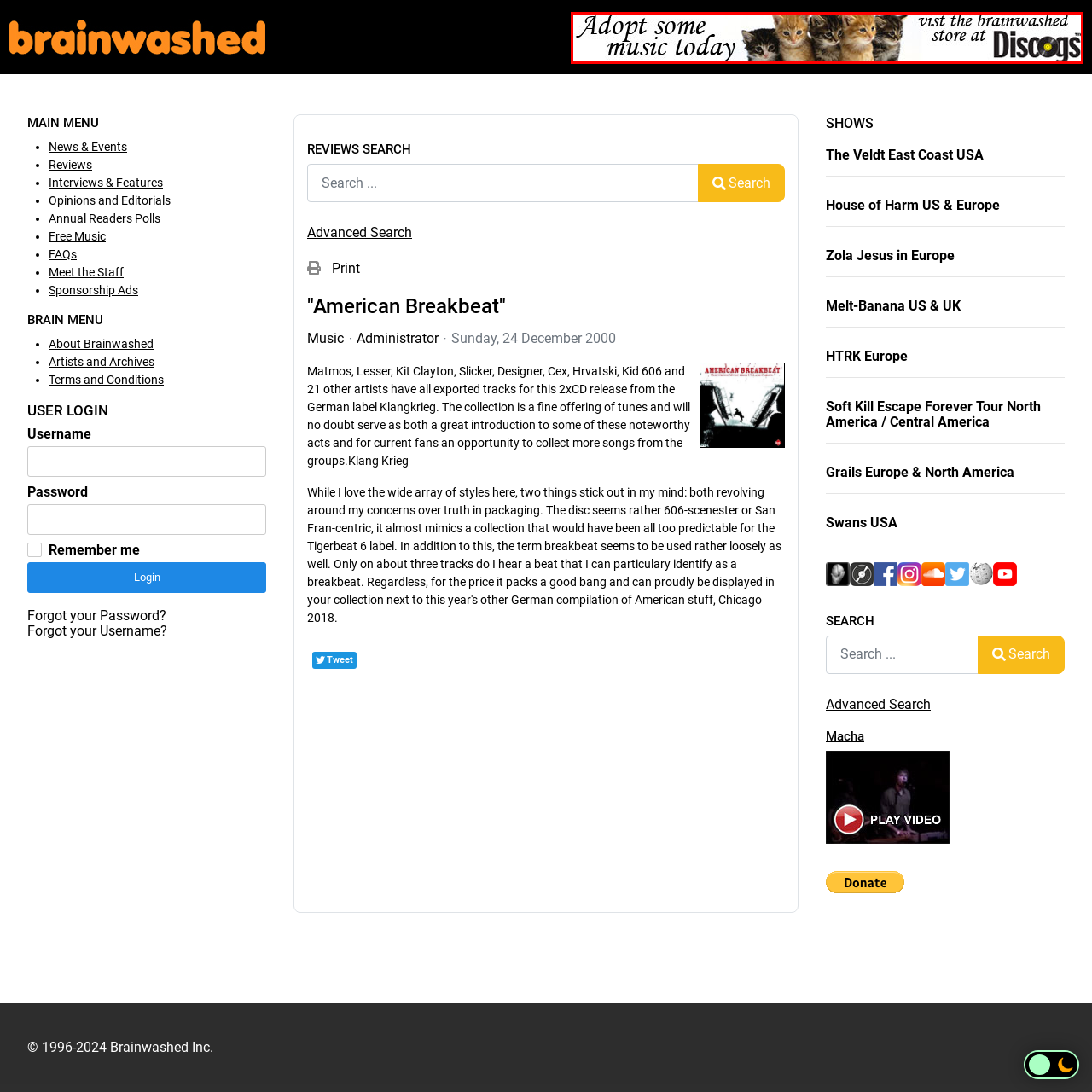Elaborate on the image contained within the red outline, providing as much detail as possible.

The image features a playful banner promoting the "brainwashed" store on Discogs, creatively combining the love for music and cats. It has a light-hearted message that reads, "Adopt some music today," inviting visitors to explore and appreciate music as one would with pets. Accompanying the text is an adorable lineup of adorable kittens, enhancing the charm of the advertisement. The banner includes a call to action to visit the brainwashed store at Discogs, emphasizing the site's role in music discovery and collection. Overall, this engaging visual captures attention with its whimsical approach, merging the themes of companionship through music and animals.